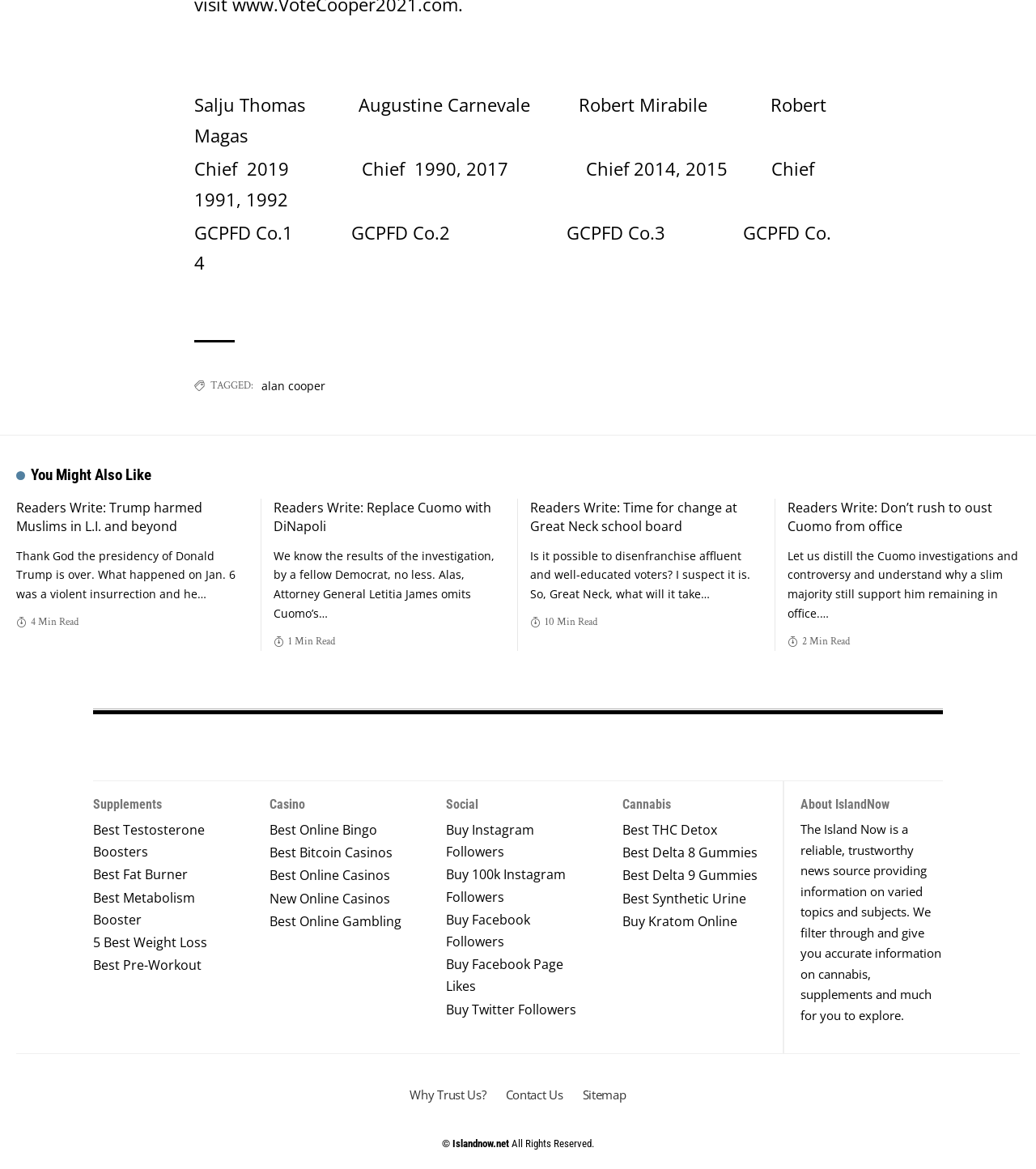Please predict the bounding box coordinates (top-left x, top-left y, bottom-right x, bottom-right y) for the UI element in the screenshot that fits the description: 5 Best Weight Loss

[0.09, 0.794, 0.229, 0.819]